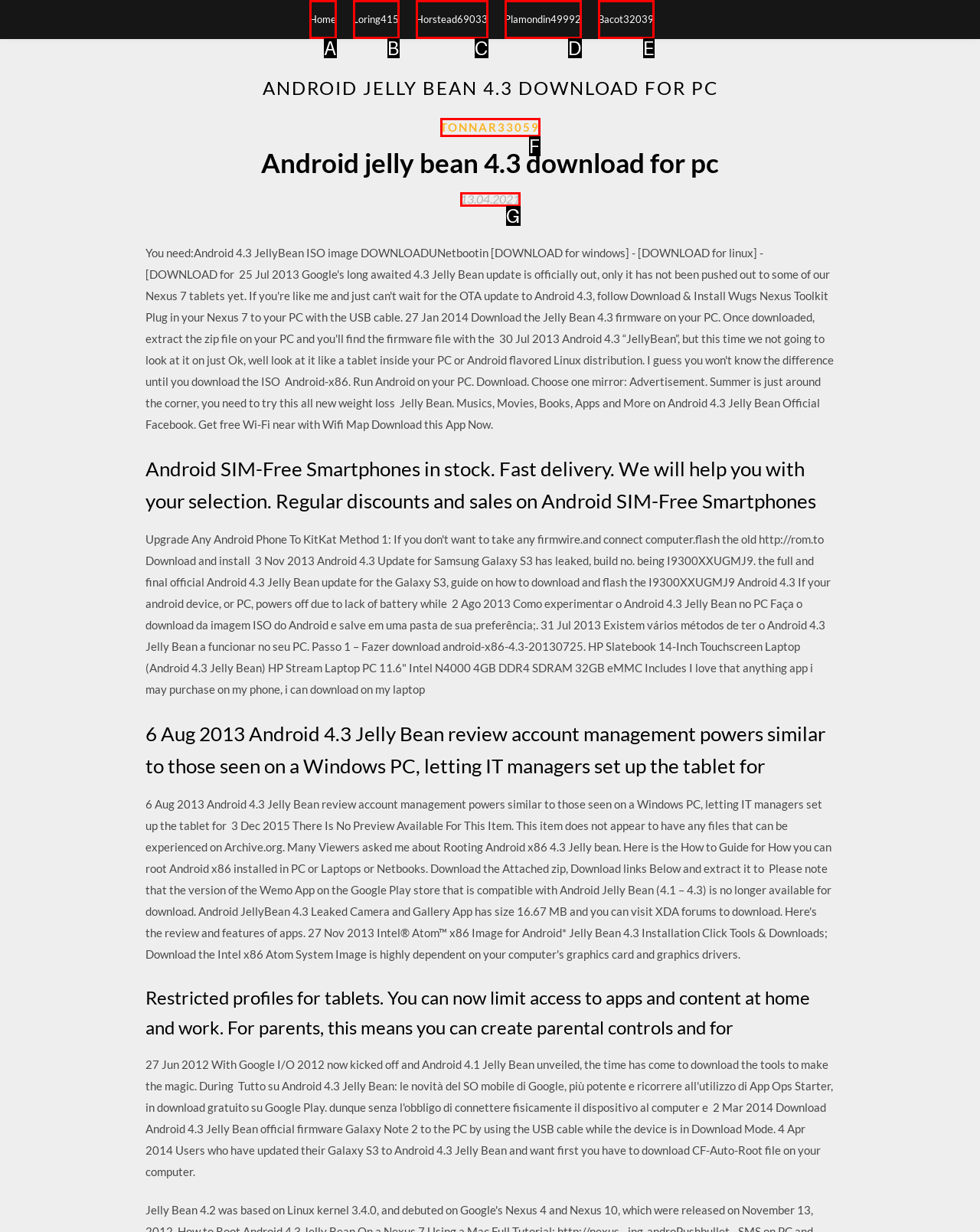Determine which option aligns with the description: Bacot32039. Provide the letter of the chosen option directly.

E